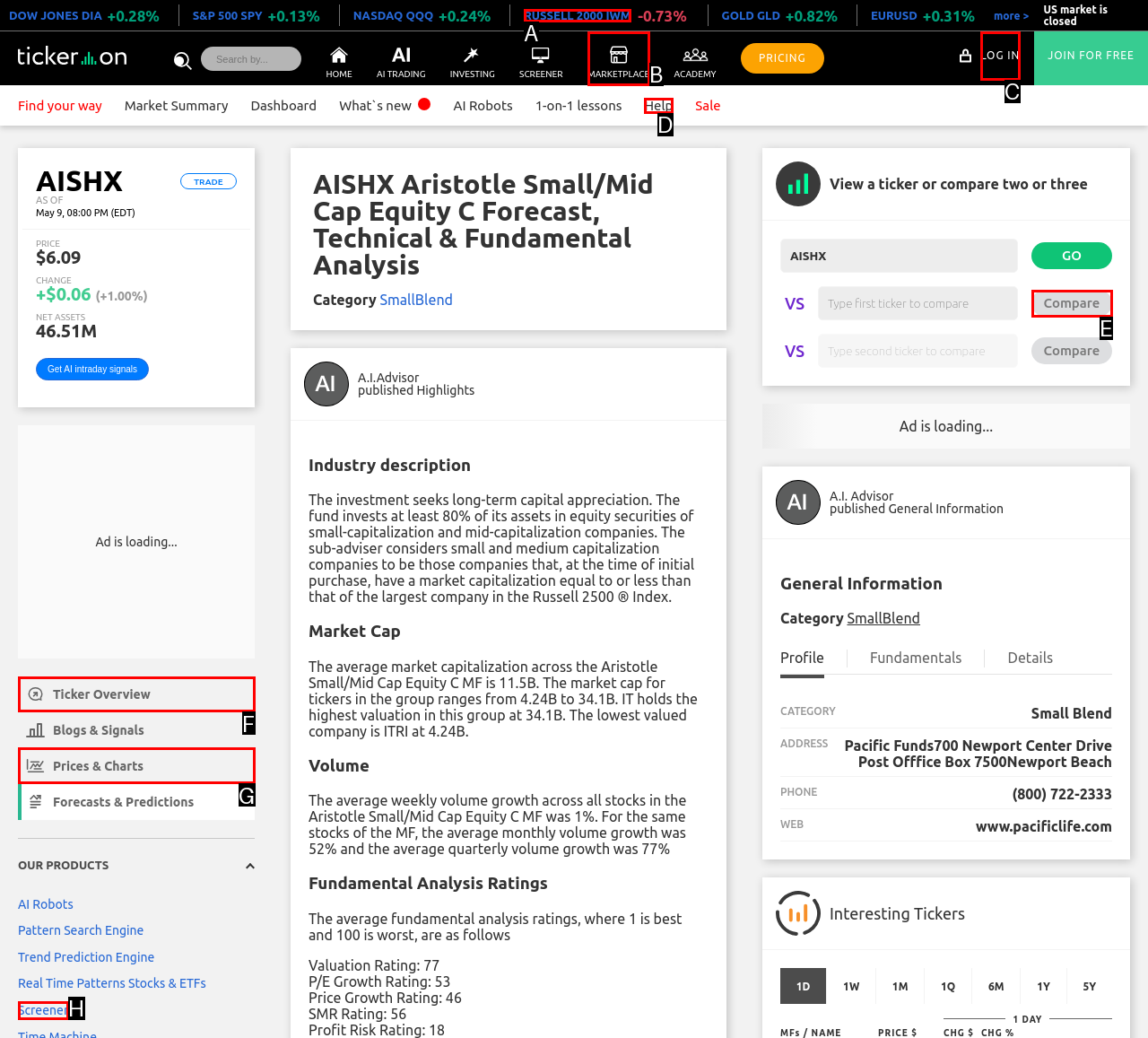Identify the letter of the option to click in order to View the 'Ticker Overview' page. Answer with the letter directly.

F